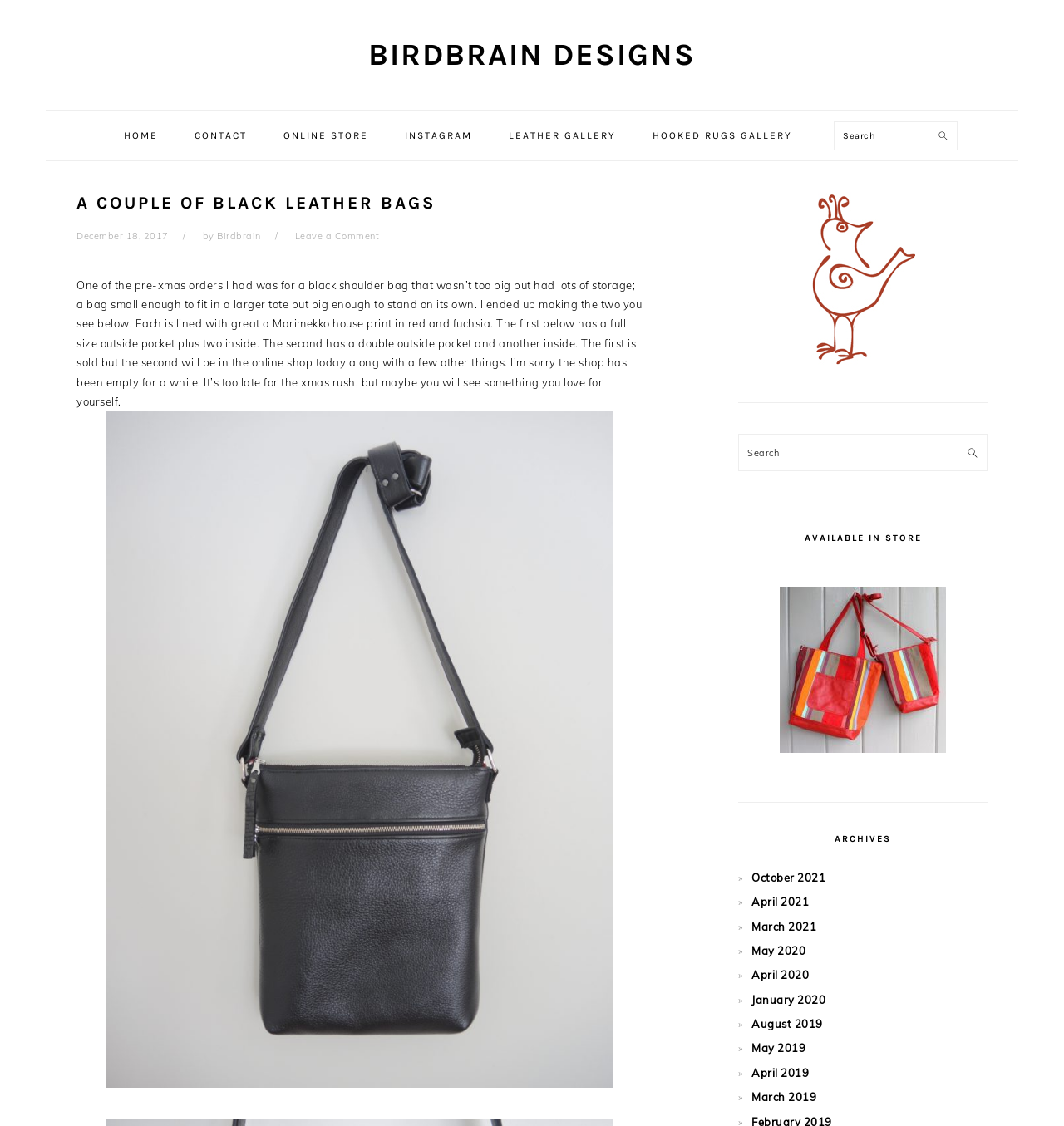Pinpoint the bounding box coordinates of the clickable area needed to execute the instruction: "View the leather gallery". The coordinates should be specified as four float numbers between 0 and 1, i.e., [left, top, right, bottom].

[0.462, 0.103, 0.595, 0.137]